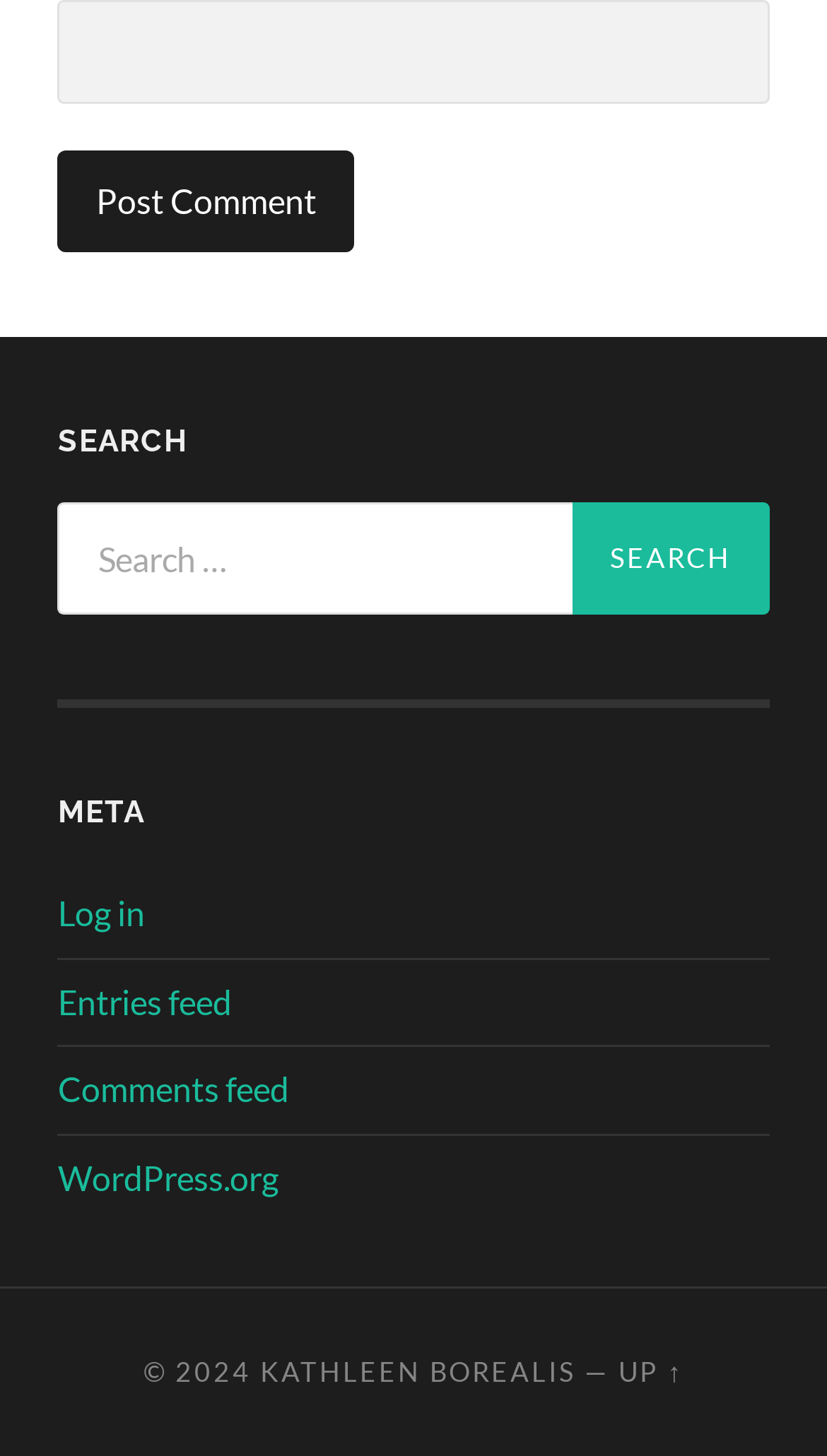Respond to the question below with a single word or phrase: What is the function of the search bar?

Search for content